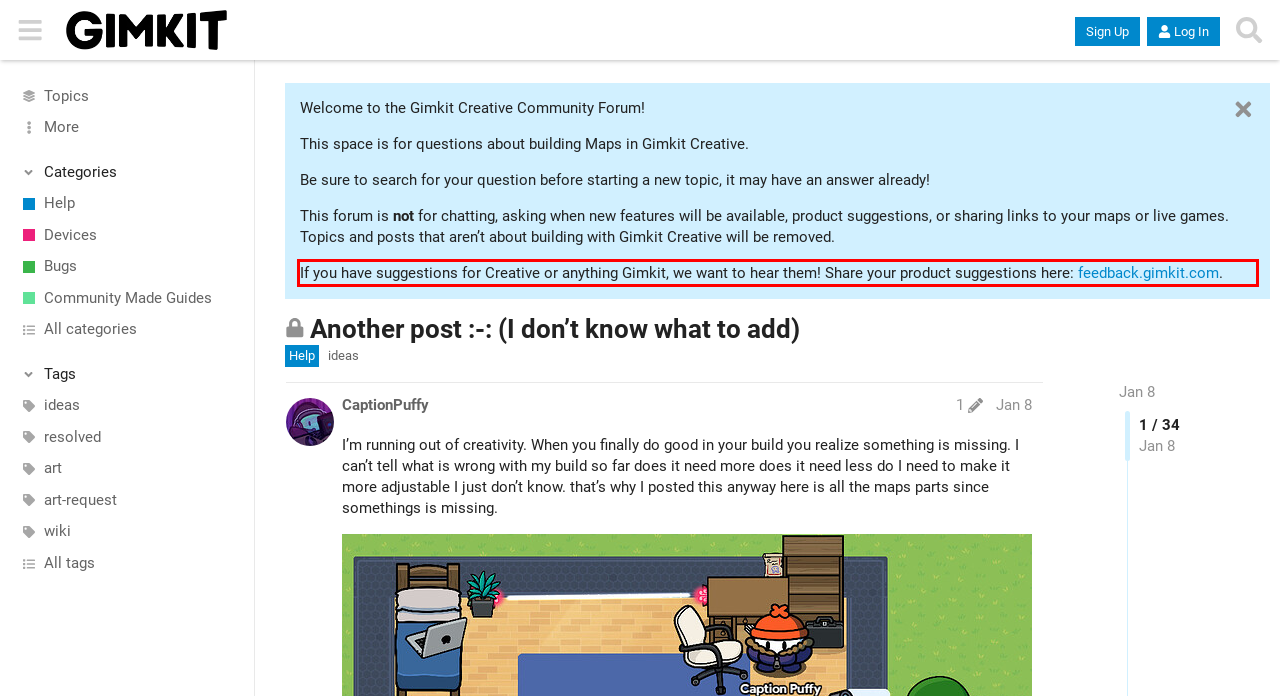Using the webpage screenshot, recognize and capture the text within the red bounding box.

If you have suggestions for Creative or anything Gimkit, we want to hear them! Share your product suggestions here: feedback.gimkit.com.